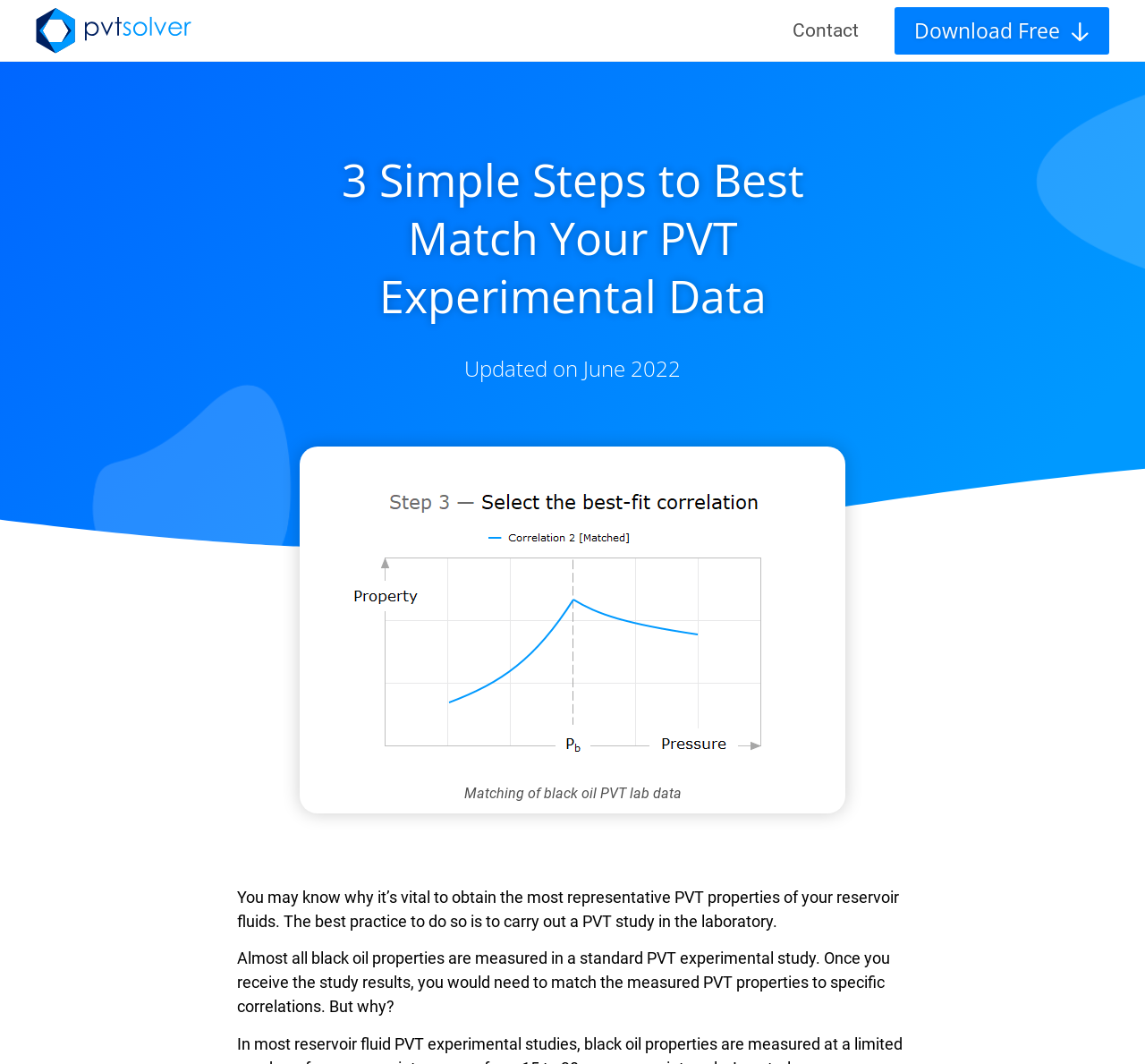Find the primary header on the webpage and provide its text.

3 Simple Steps to Best Match Your PVT Experimental Data